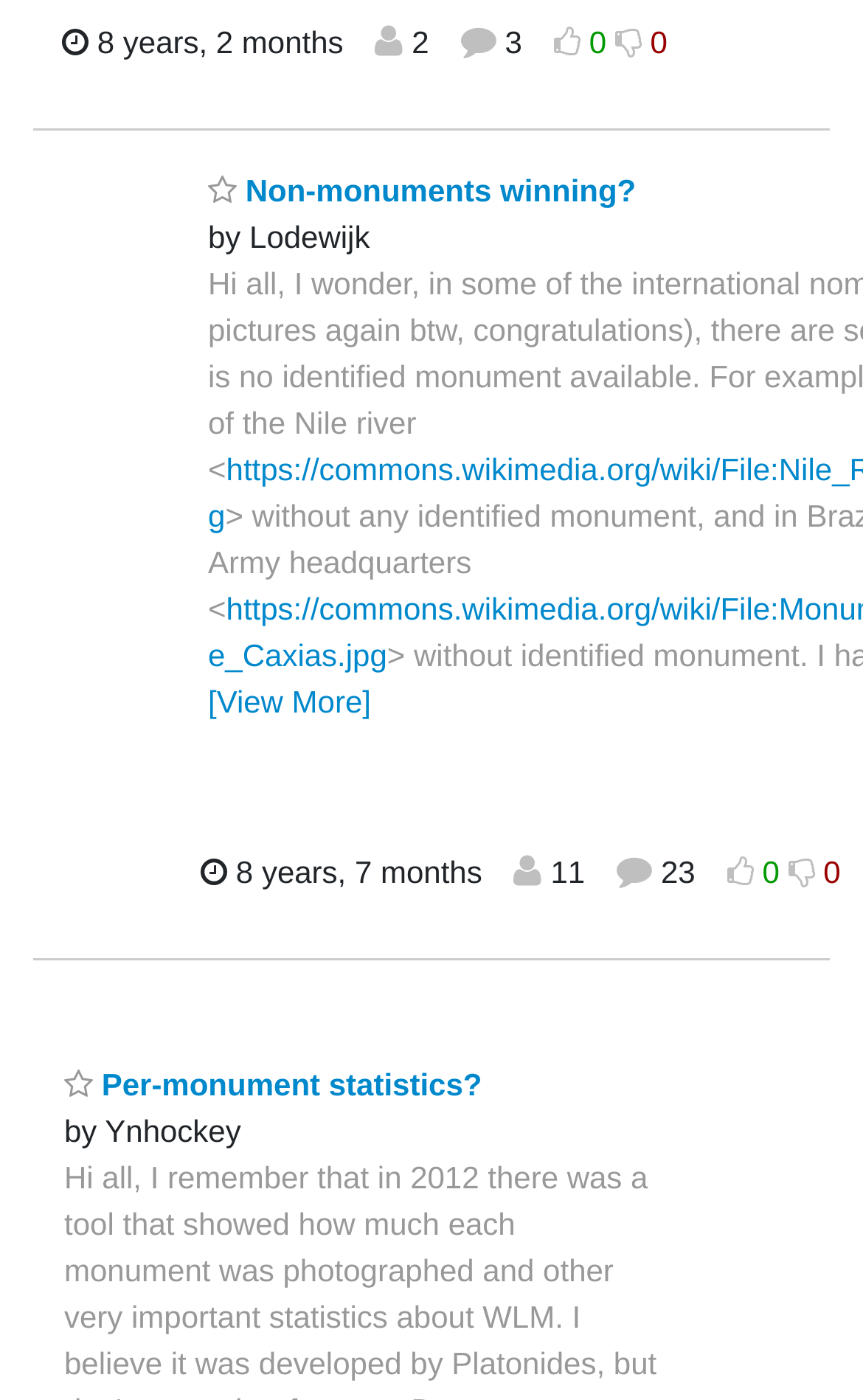How many comments are in the second thread?
Refer to the screenshot and respond with a concise word or phrase.

23